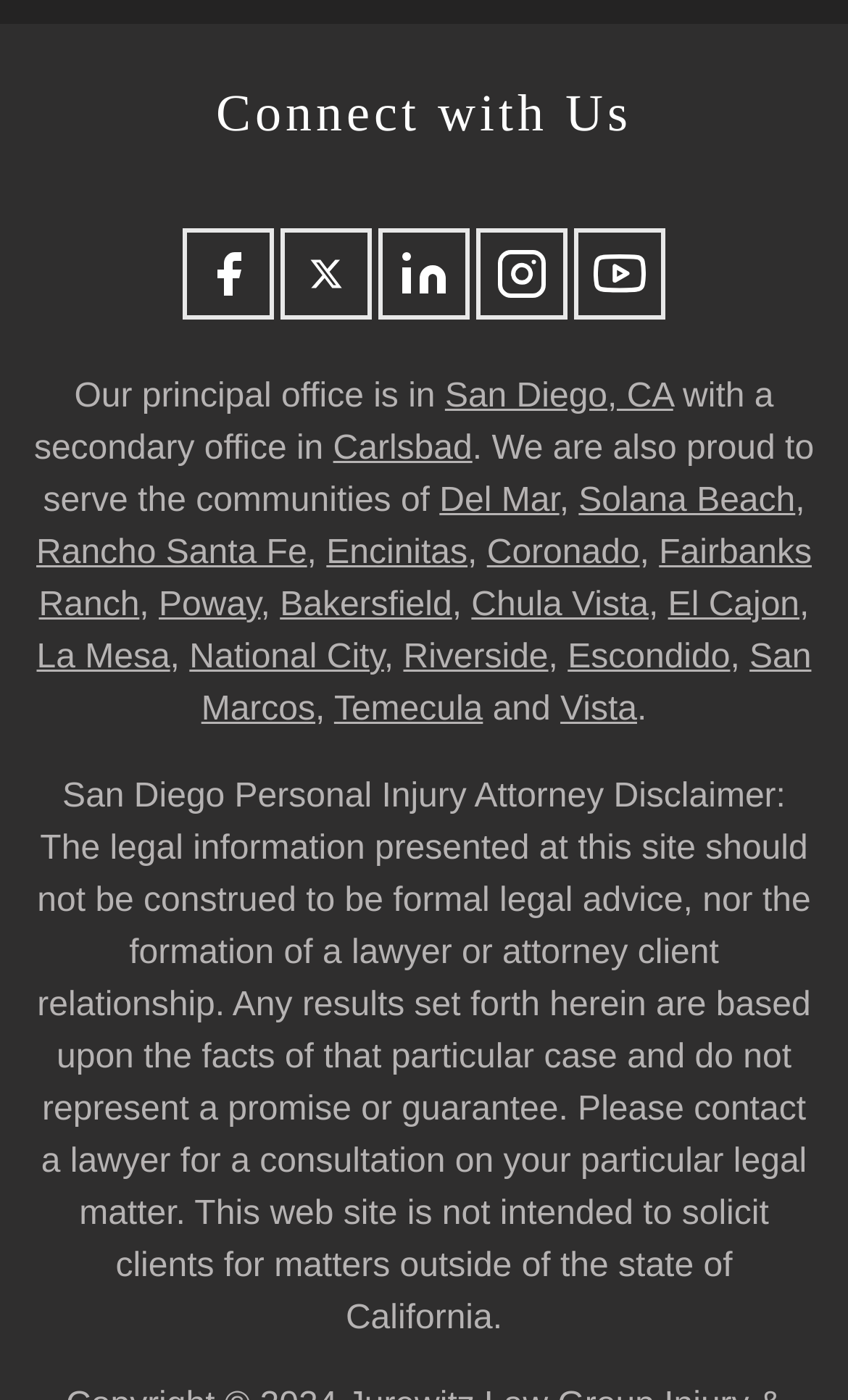How many offices does the company have?
Using the image, provide a concise answer in one word or a short phrase.

2